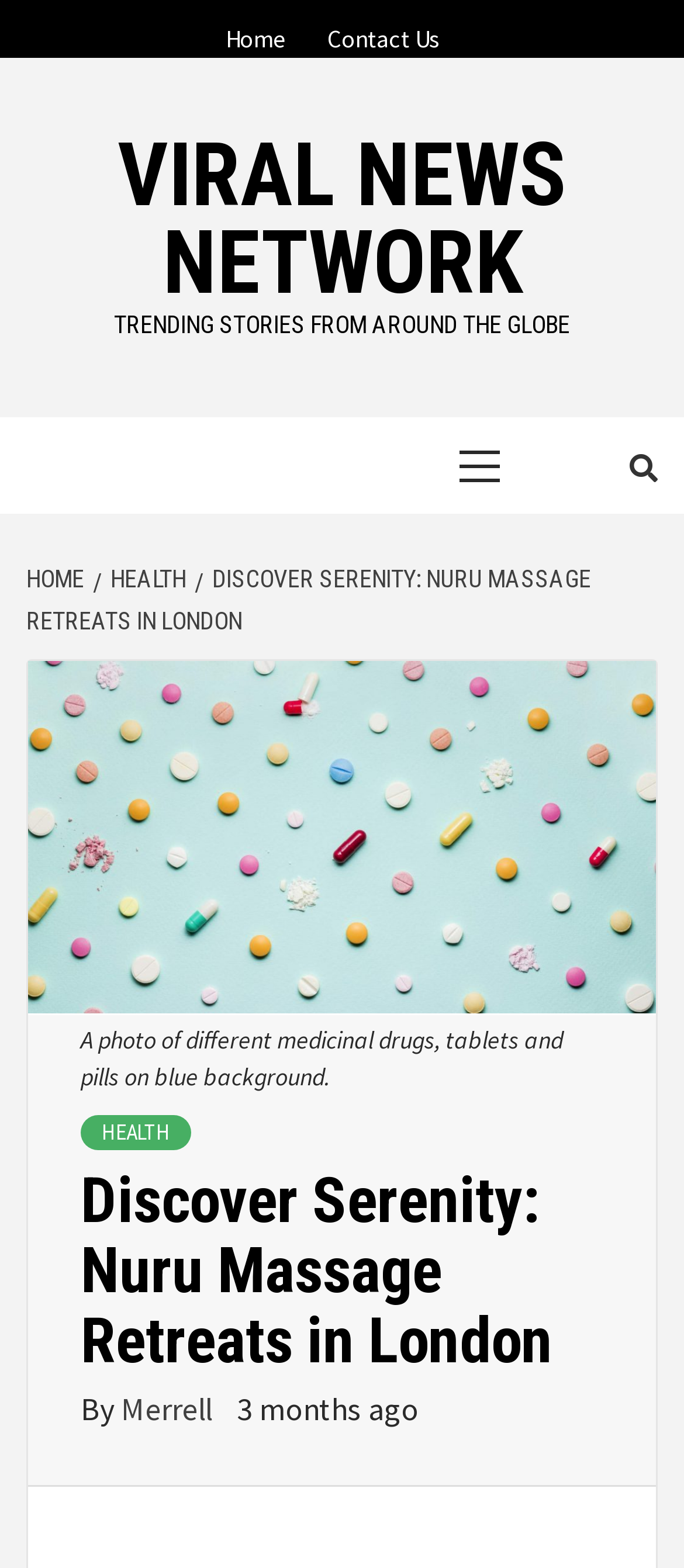How old is the current article?
Using the visual information from the image, give a one-word or short-phrase answer.

3 months